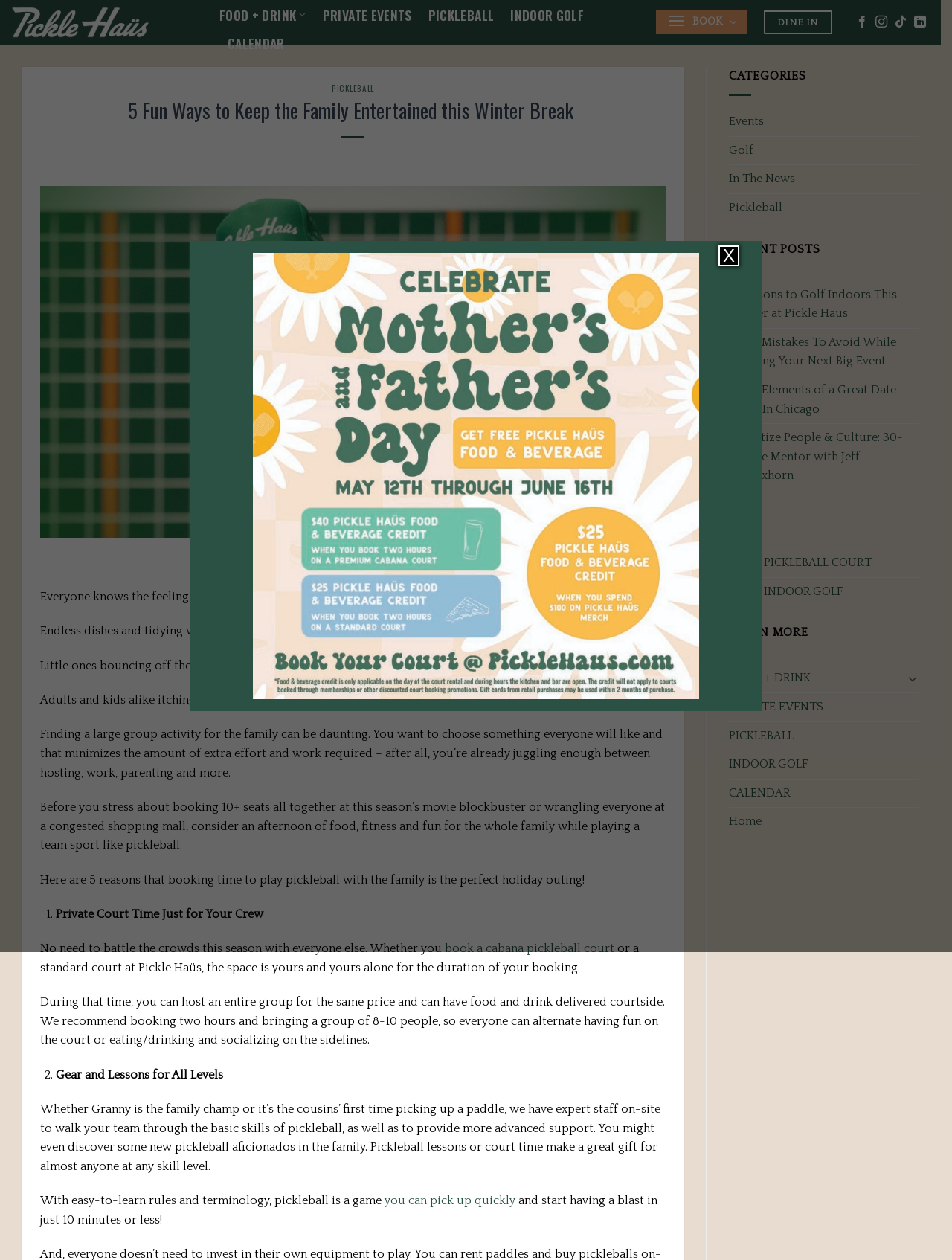Please identify the bounding box coordinates of the element on the webpage that should be clicked to follow this instruction: "Book a cabana pickleball court". The bounding box coordinates should be given as four float numbers between 0 and 1, formatted as [left, top, right, bottom].

[0.467, 0.748, 0.645, 0.758]